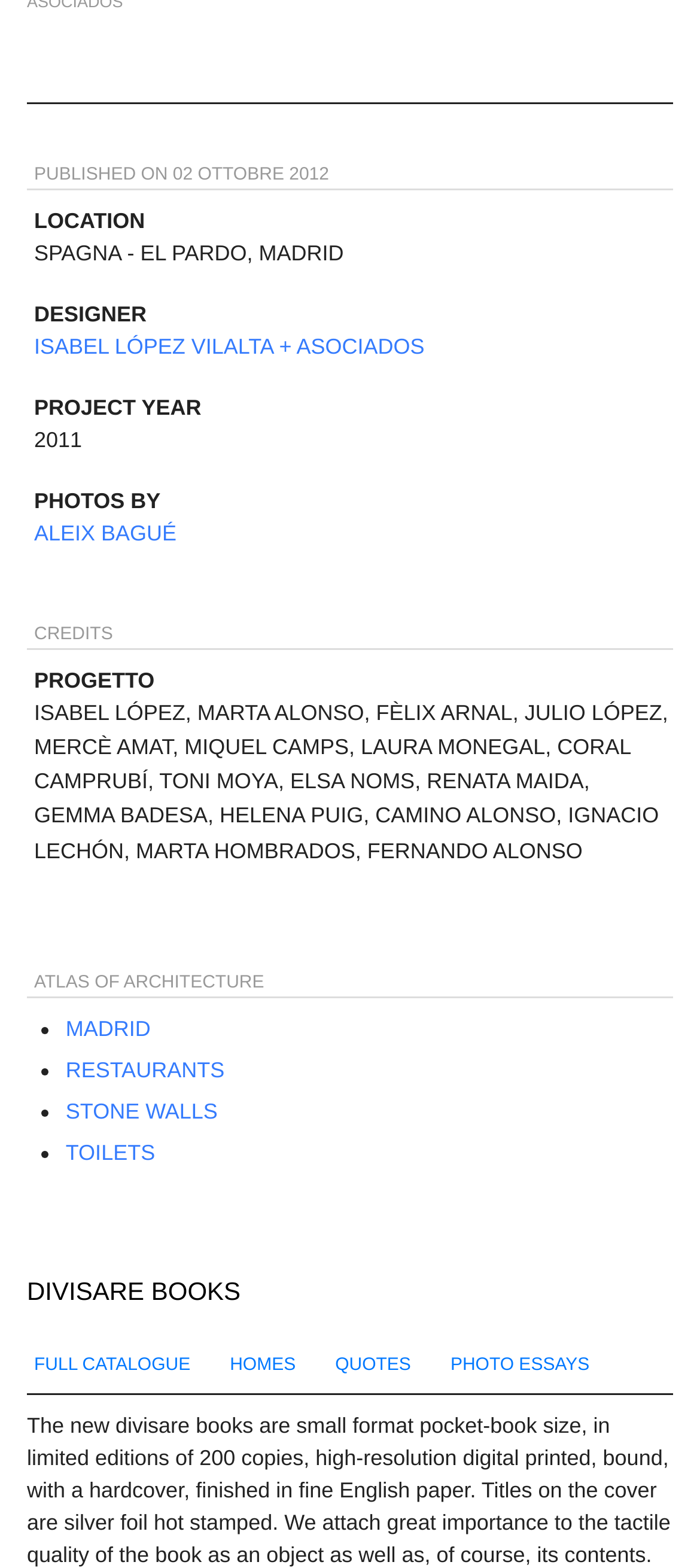Identify the bounding box of the HTML element described as: "Isabel López Vilalta + Asociados".

[0.049, 0.213, 0.607, 0.229]